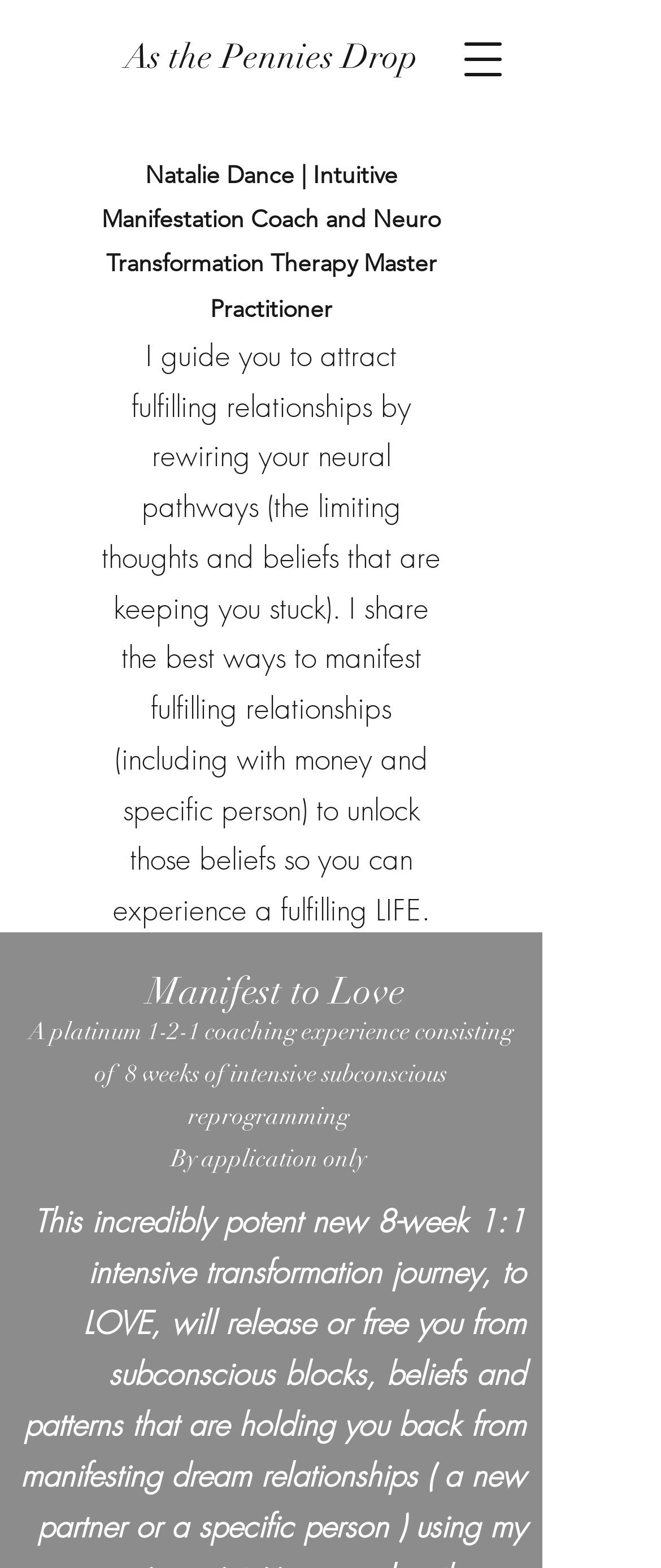Please locate and retrieve the main header text of the webpage.

  Manifest to Love 
A platinum 1-2-1 coaching experience consisting of  8 weeks of intensive subconscious reprogramming 
By application only 